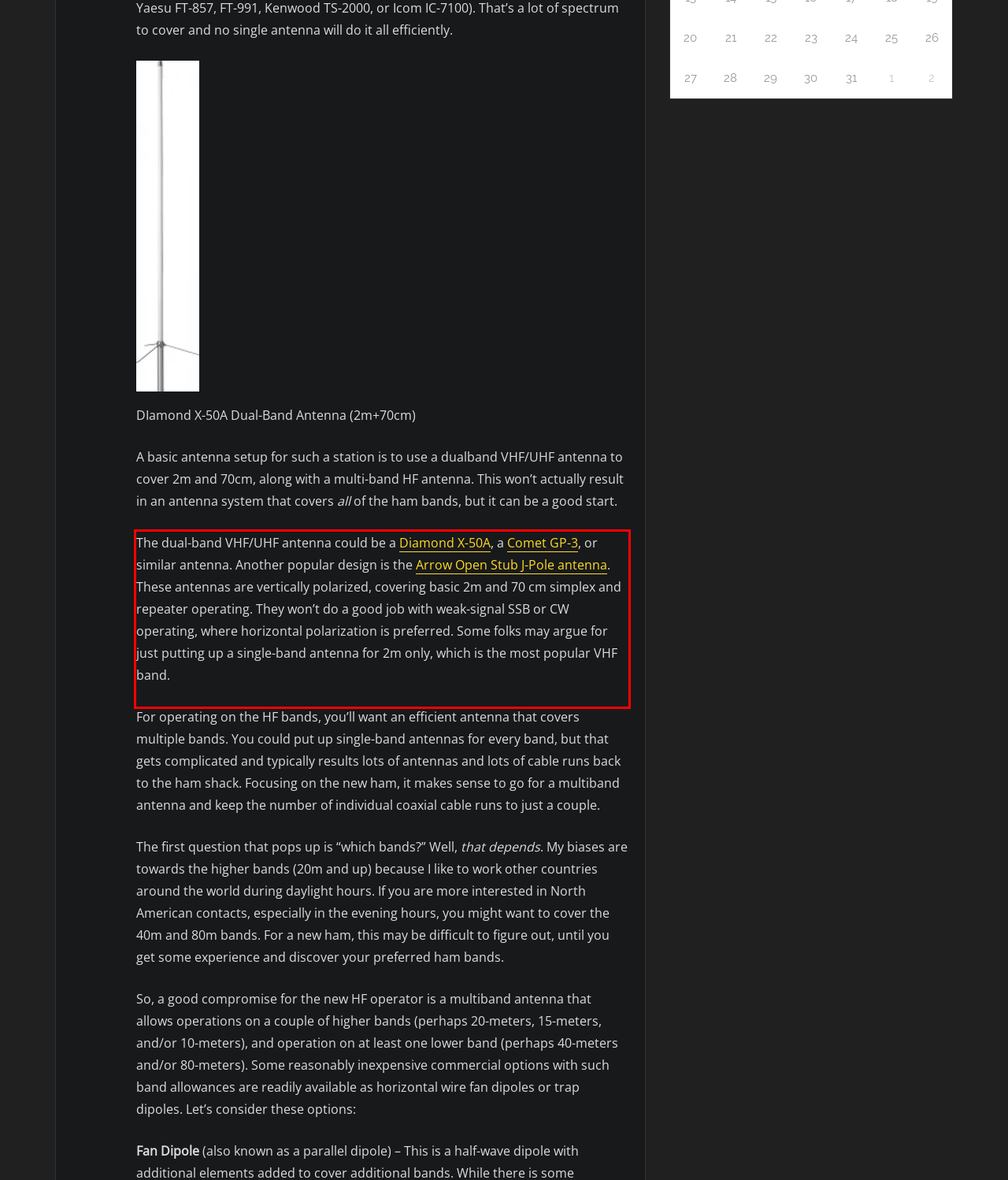Given a screenshot of a webpage with a red bounding box, extract the text content from the UI element inside the red bounding box.

The dual-band VHF/UHF antenna could be a Diamond X-50A, a Comet GP-3, or similar antenna. Another popular design is the Arrow Open Stub J-Pole antenna. These antennas are vertically polarized, covering basic 2m and 70 cm simplex and repeater operating. They won’t do a good job with weak-signal SSB or CW operating, where horizontal polarization is preferred. Some folks may argue for just putting up a single-band antenna for 2m only, which is the most popular VHF band.